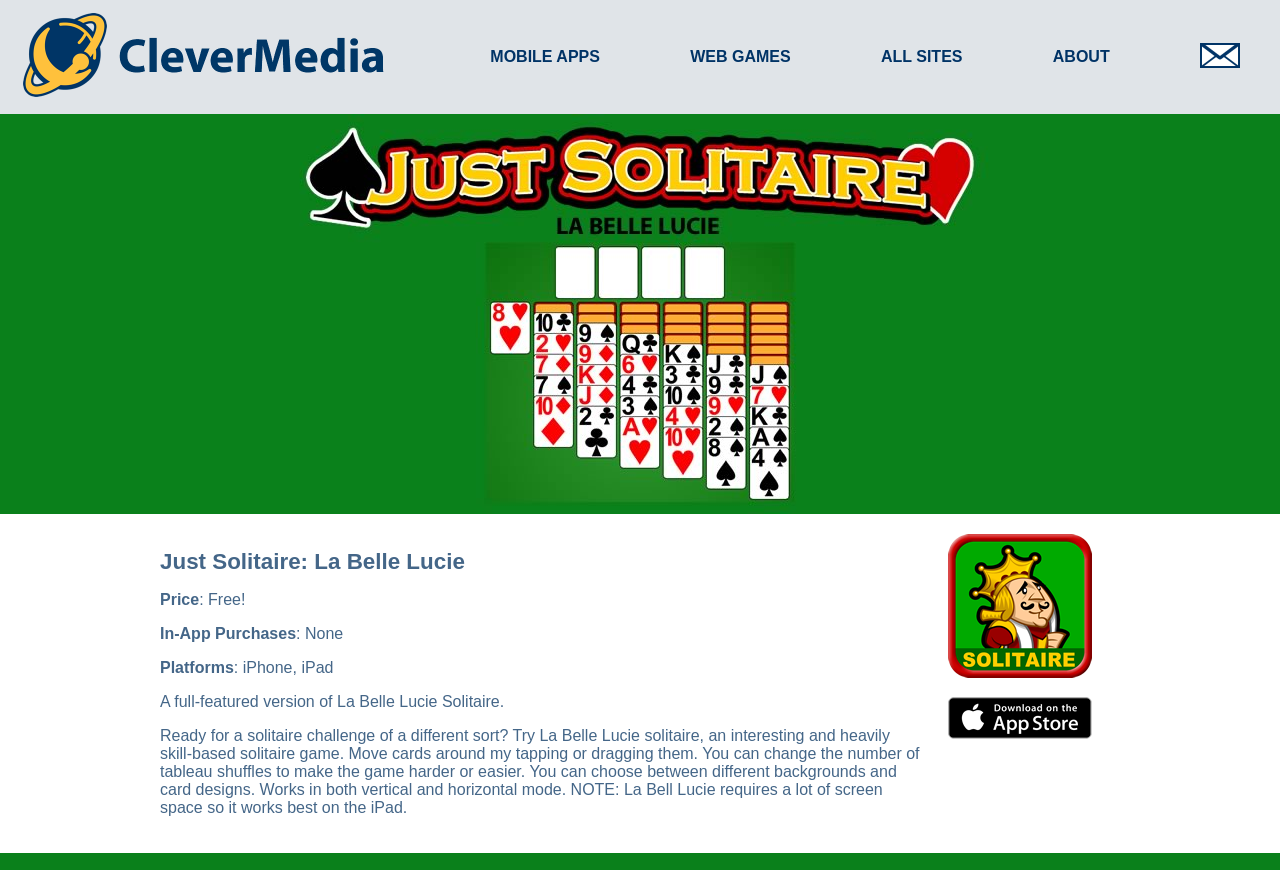Identify the text that serves as the heading for the webpage and generate it.

Just Solitaire: La Belle Lucie